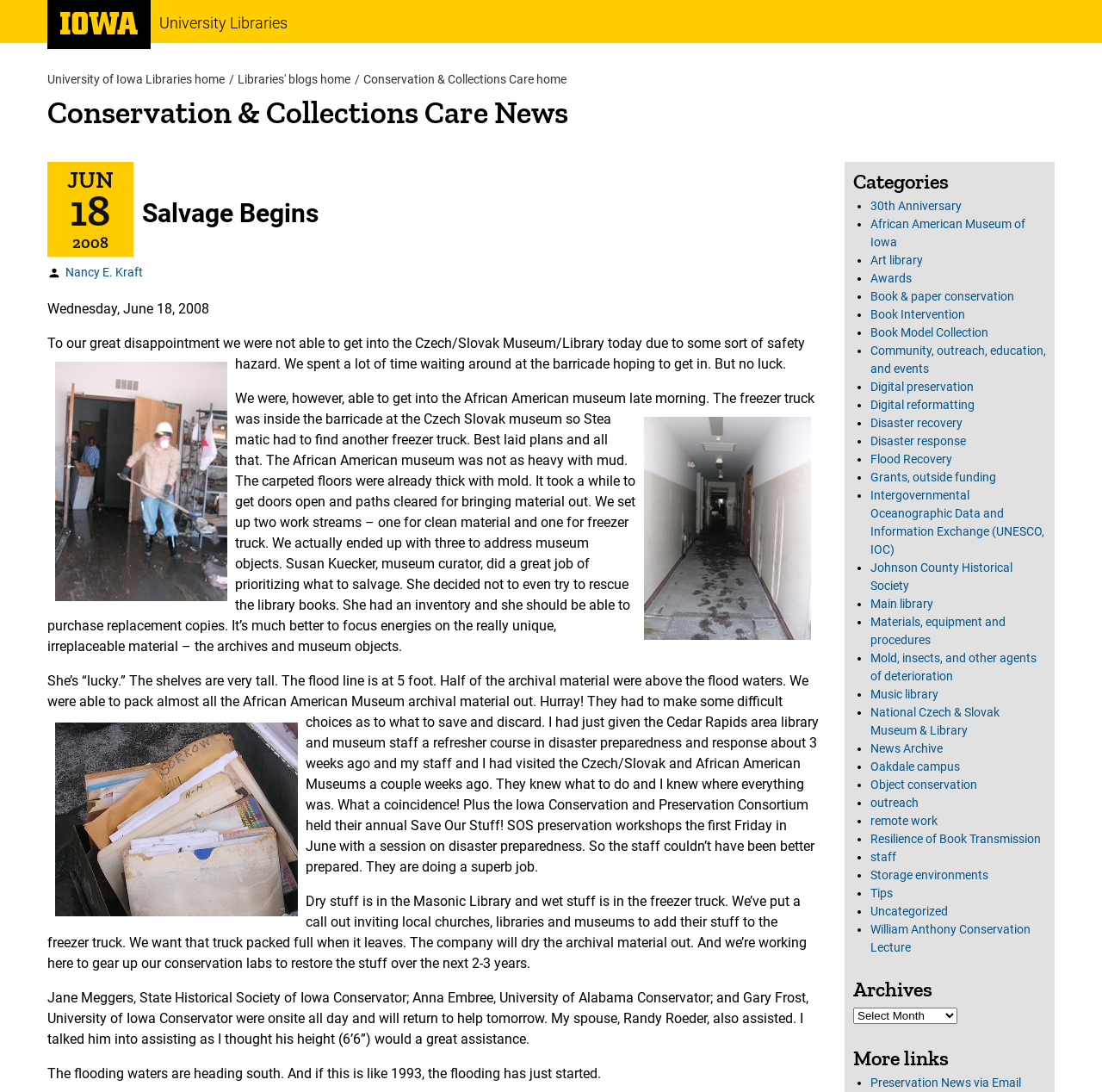Please indicate the bounding box coordinates for the clickable area to complete the following task: "View the image Opening Back Doors". The coordinates should be specified as four float numbers between 0 and 1, i.e., [left, top, right, bottom].

[0.05, 0.331, 0.206, 0.551]